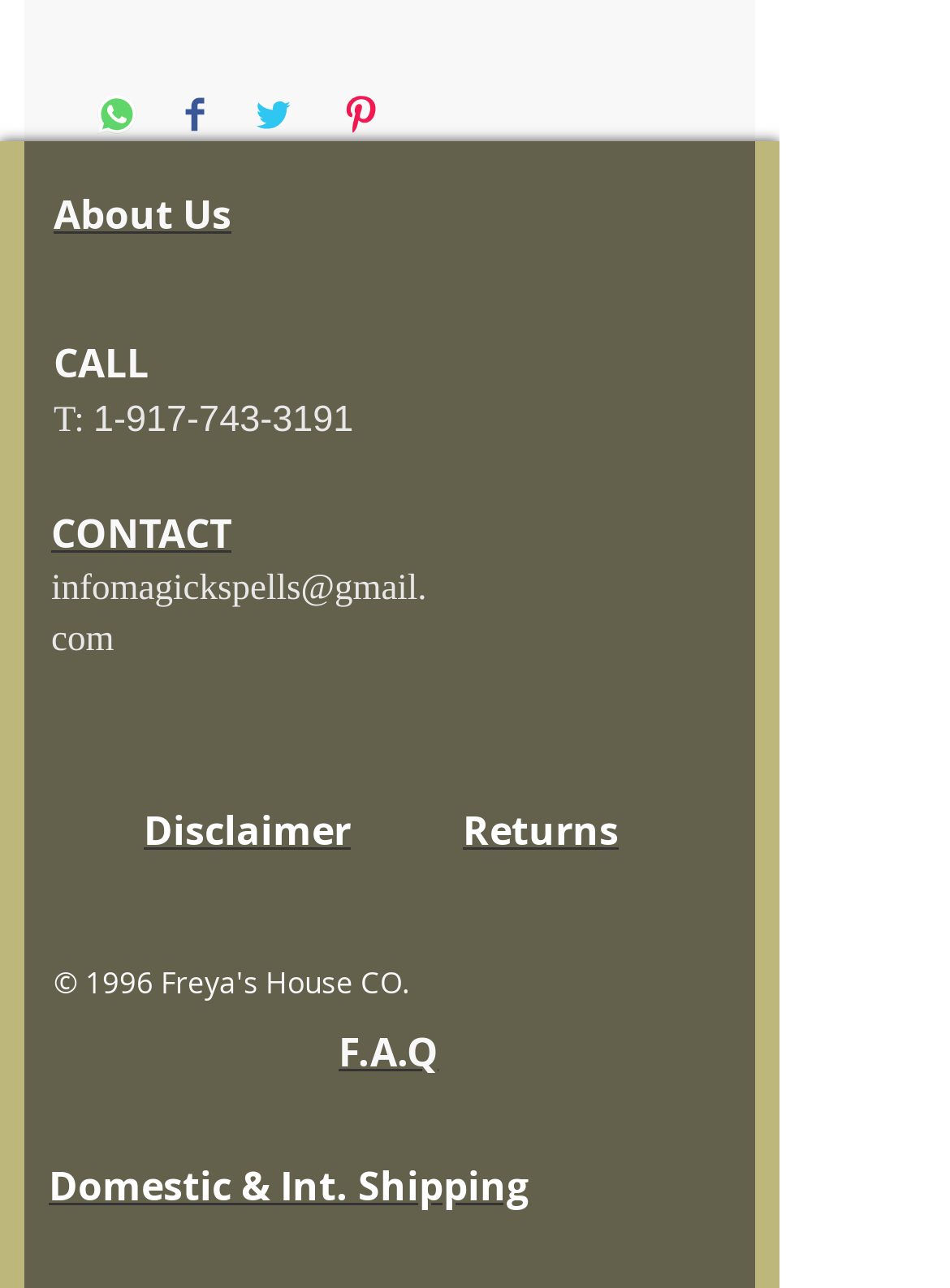Find the bounding box coordinates for the area you need to click to carry out the instruction: "Contact via infomagickspells@gmail.com". The coordinates should be four float numbers between 0 and 1, indicated as [left, top, right, bottom].

[0.054, 0.442, 0.449, 0.512]